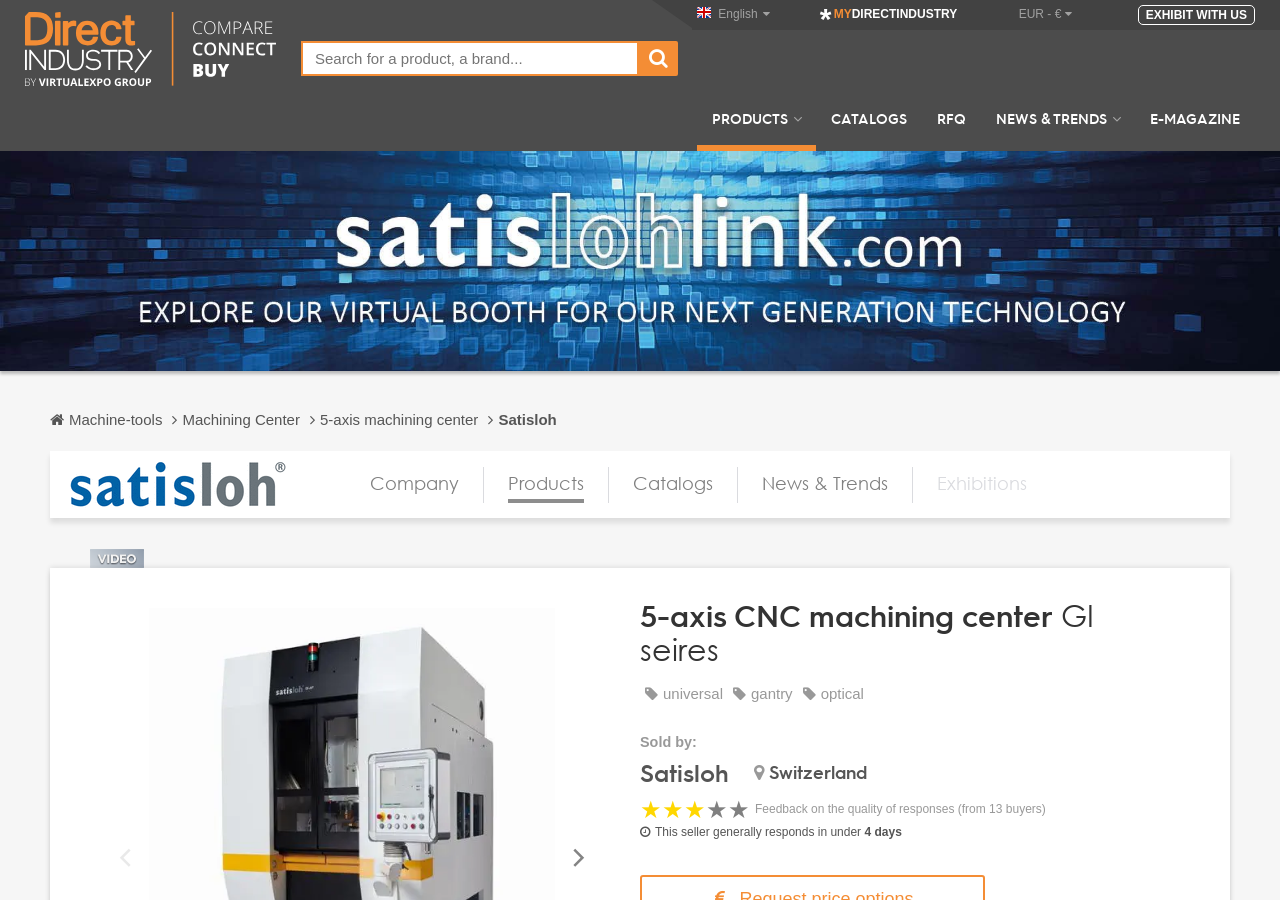Provide a comprehensive description of the webpage.

The webpage is about the Satisloh product, specifically the 5-axis CNC machining center GI series. At the top right corner, there is a link to "EXHIBIT WITH US" and a dropdown menu with currency options, including EUR. Below this, there is a logo and a navigation menu with links to "MY", "DIRECTINDUSTRY", and other options.

On the left side, there is a search bar where users can search for products, brands, or companies. Below this, there are links to "PRODUCTS", "CATALOGS", "RFQ", "NEWS & TRENDS", and "E-MAGAZINE". 

The main content of the page is about the Satisloh product, with a large image taking up most of the page. There are links to related categories, such as "Machine-tools", "Machining Center", and "5-axis machining center". The product name and description are displayed prominently, along with the company name and logo.

On the right side, there are links to the company's profile, products, catalogs, and news. Below this, there is a section with information about the seller, including their response time and feedback from buyers. There are also buttons to navigate to the previous or next product.

Overall, the webpage is a product page with detailed information about the Satisloh 5-axis CNC machining center GI series, along with navigation menus and links to related content.